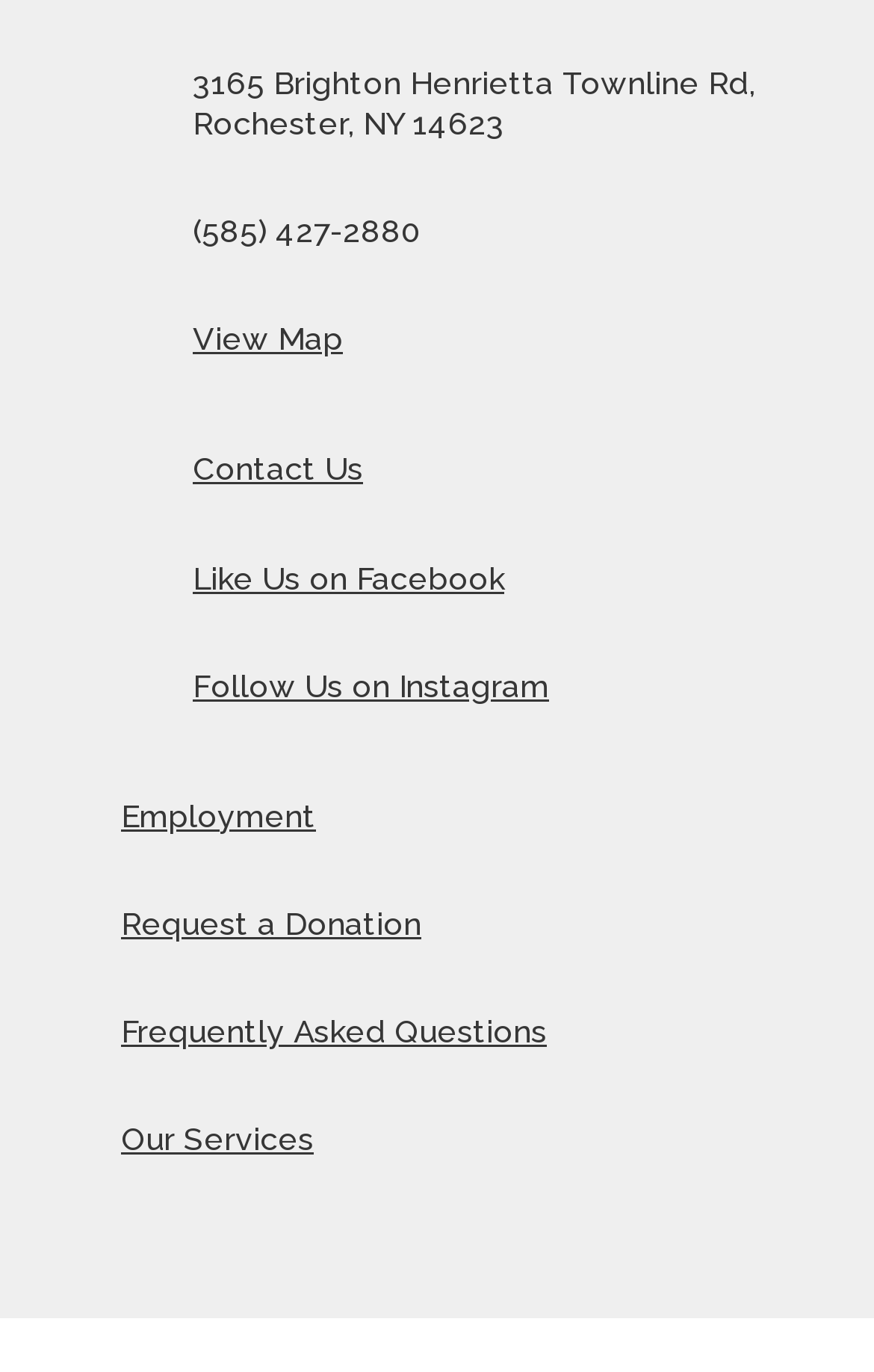What is the address of this location?
Look at the screenshot and respond with one word or a short phrase.

3165 Brighton Henrietta Townline Rd, Rochester, NY 14623